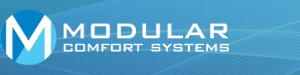Create an extensive and detailed description of the image.

The image features the logo of "Modular Comfort Systems," a company likely involved in the HVAC (Heating, Ventilation, and Air Conditioning) and refrigeration sectors. The logo prominently displays the letter "M" in a blue circular design, accompanied by the company's name in bold, modern typography. This branding reflects a professional and sleek aesthetic, suggesting a focus on innovation and quality in their services. Modular Comfort Systems is associated with the Miller family, known for their multigenerational involvement in the HVAC&R industry and their commitment to professional development through organizations like ASHRAE.